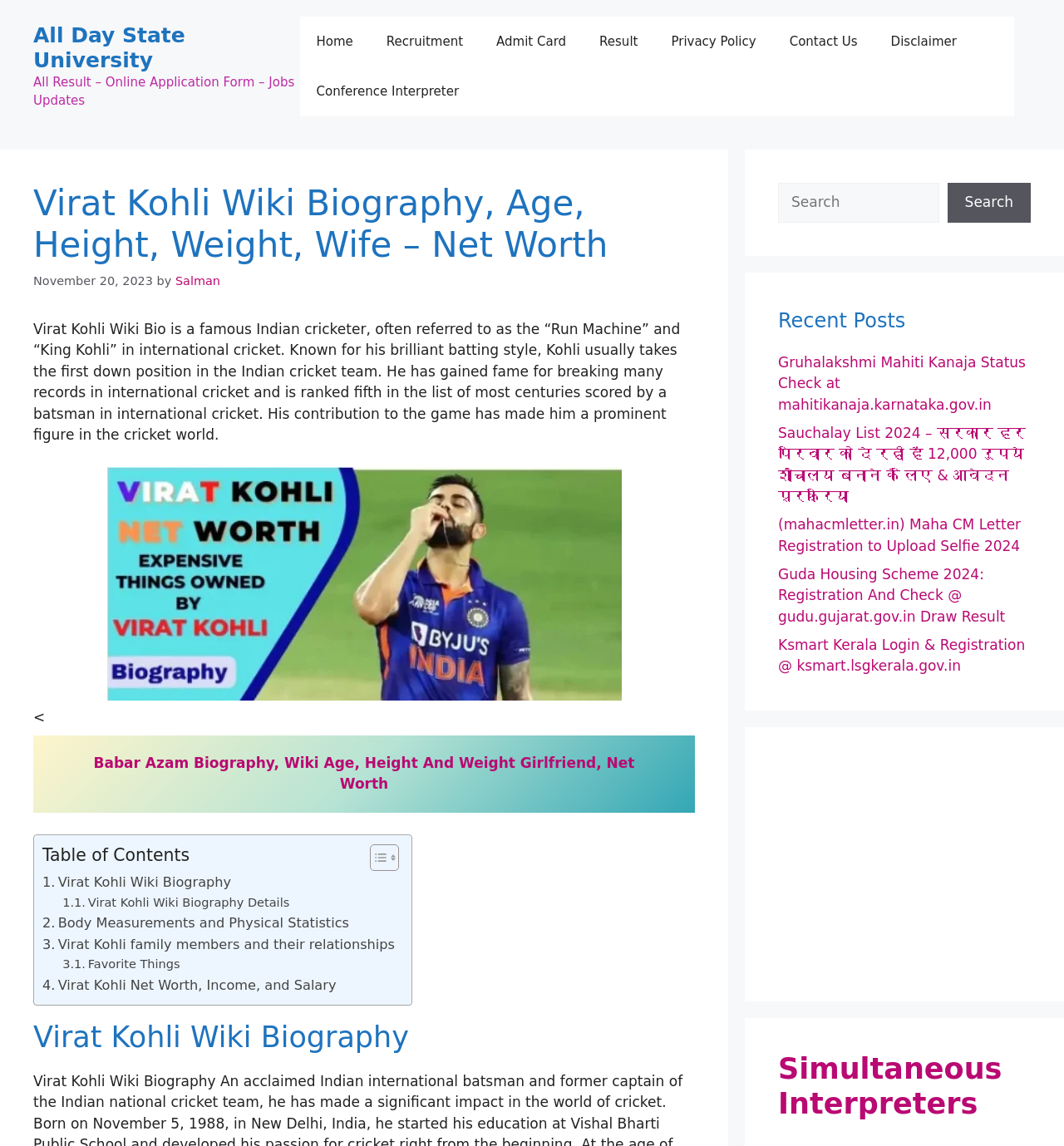Answer in one word or a short phrase: 
What is the title of the table of contents section?

Table of Contents